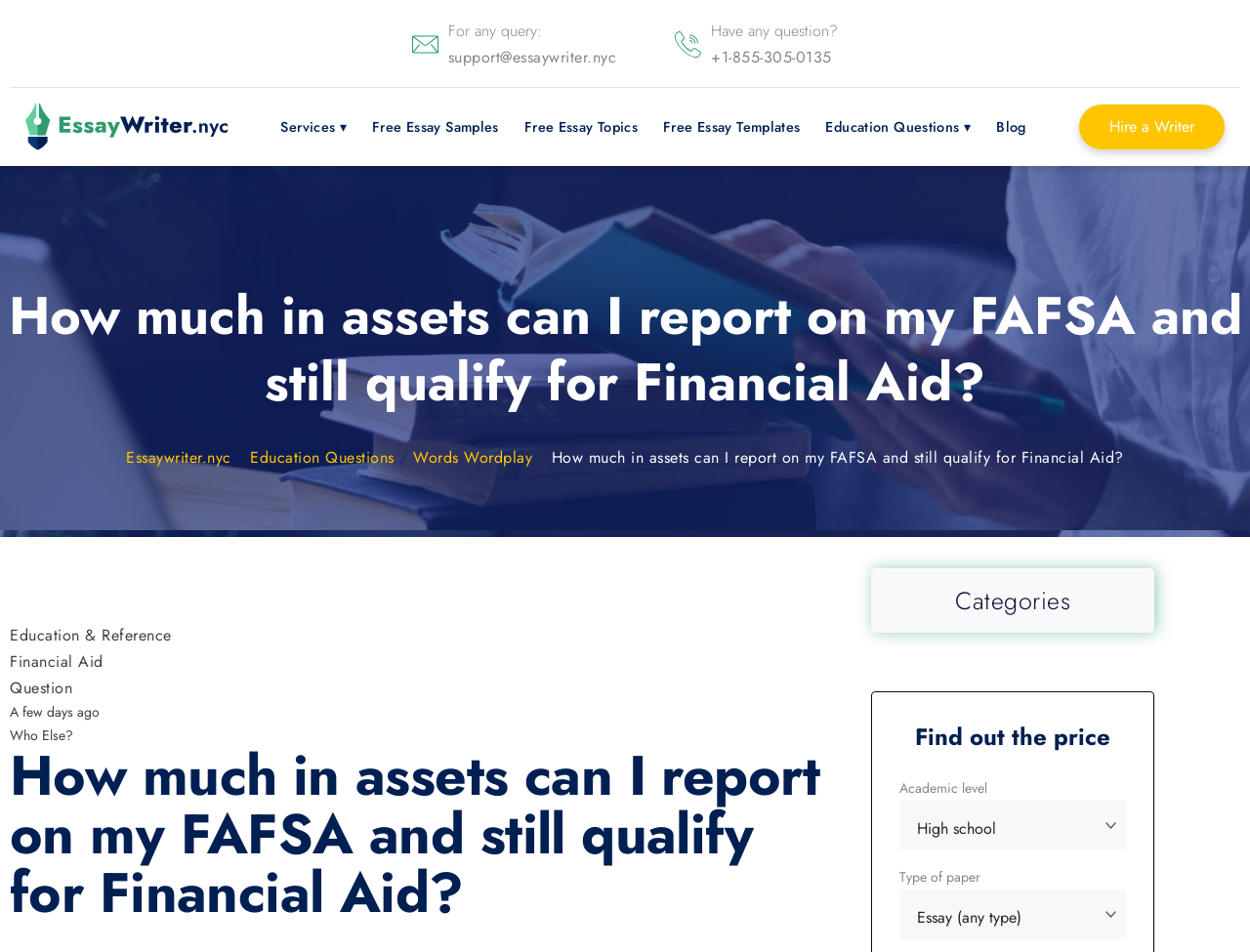Use a single word or phrase to answer the question:
What type of paper can be selected from the dropdown menu?

Not specified